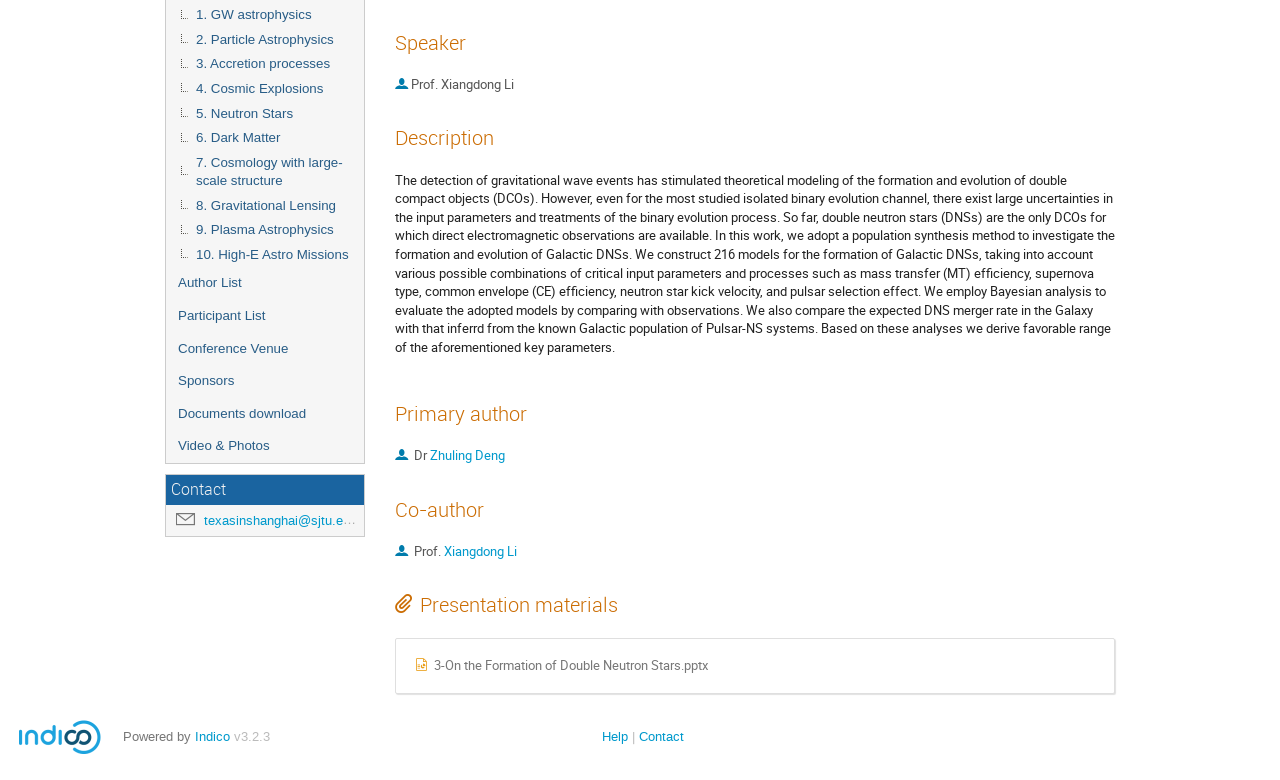Locate the UI element described as follows: "Help". Return the bounding box coordinates as four float numbers between 0 and 1 in the order [left, top, right, bottom].

[0.47, 0.933, 0.49, 0.955]